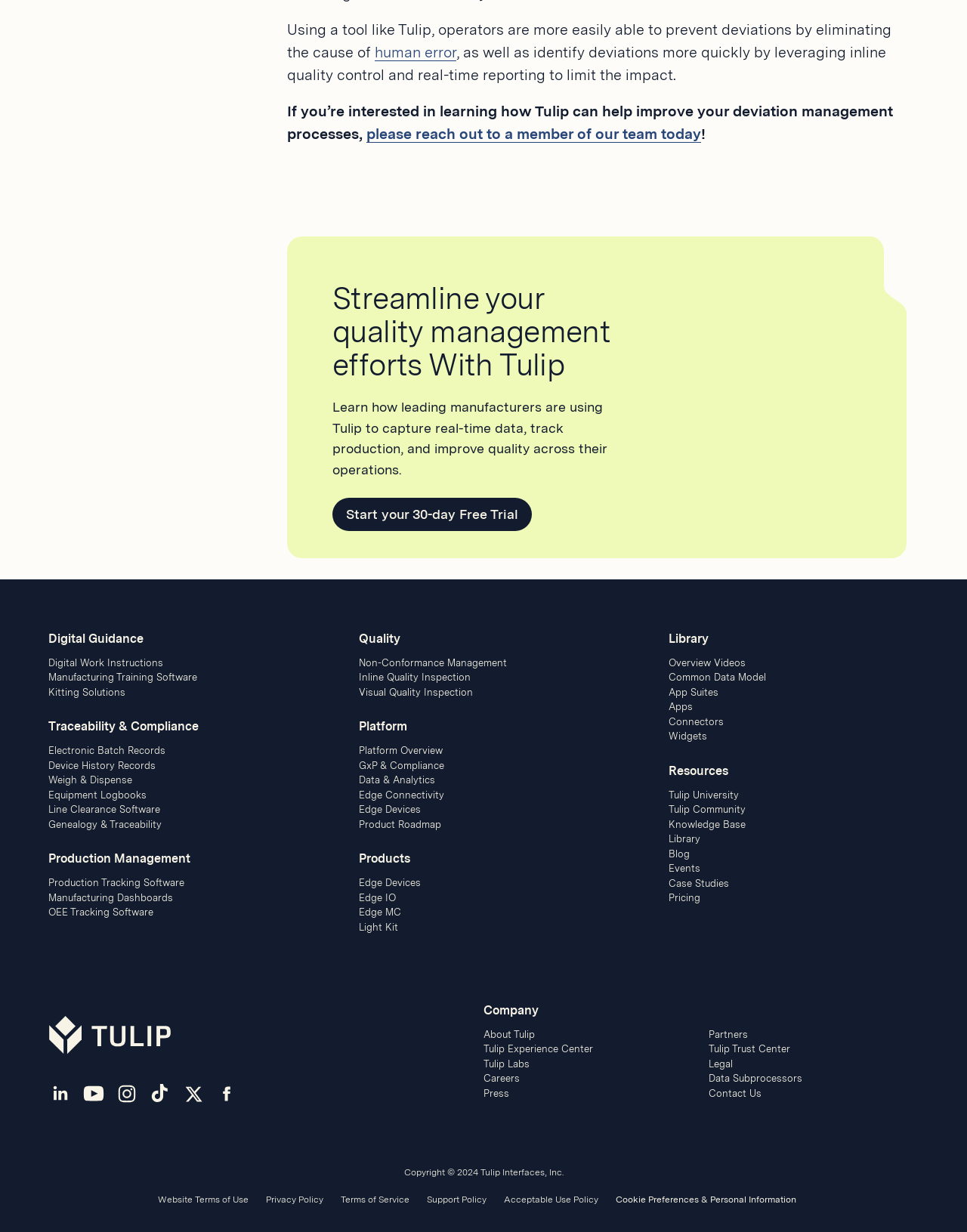Refer to the screenshot and answer the following question in detail:
What is the function of the 'Start your 30-day Free Trial' button?

The 'Start your 30-day Free Trial' button is a call-to-action that allows users to start a free trial of Tulip's services, likely to test its features and capabilities before committing to a paid subscription.